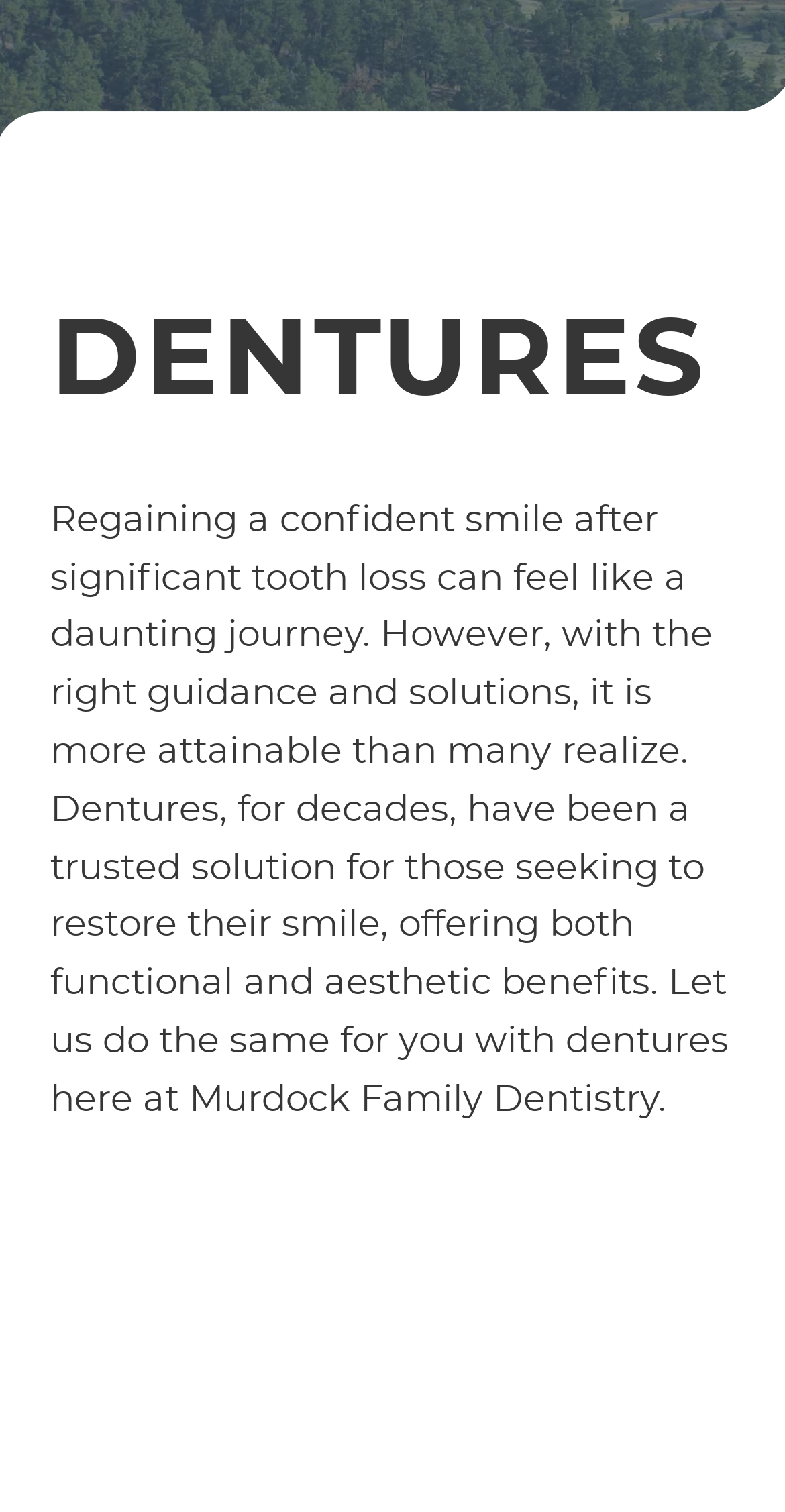Based on the element description, predict the bounding box coordinates (top-left x, top-left y, bottom-right x, bottom-right y) for the UI element in the screenshot: Contact Us

[0.0, 0.097, 1.0, 0.162]